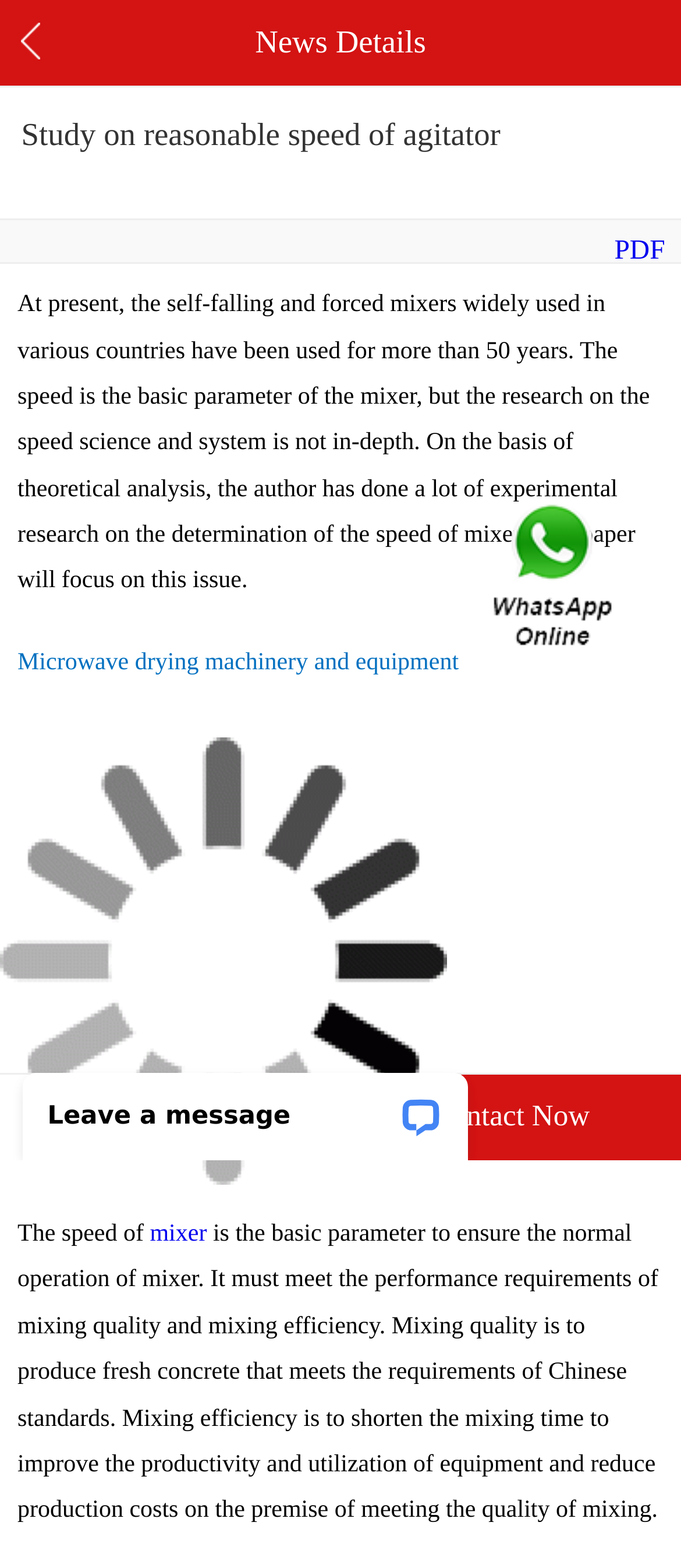Create a full and detailed caption for the entire webpage.

The webpage appears to be an article or study about the reasonable speed of an agitator in a China microwave dryer equipment. At the top, there is a link on the left side, followed by a static text "News Details" in the middle. Below this, there is a heading that repeats the title of the study.

On the left side, there is a block of text that discusses the background and purpose of the study, including the importance of mixer speed and the research methodology used. Below this, there is a link to "Microwave drying machinery and equipment". 

To the right of the text block, there is an image related to the study, taking up about half of the page's width. Below the image, there is a sentence that continues the discussion on mixer speed, followed by a link to "mixer". The text then continues to explain the importance of mixer speed in ensuring normal operation and meeting performance requirements.

At the bottom of the page, there are several links and buttons, including "PDF", "Skype", "Contact Now", and "Contact Us", which is accompanied by an image. There is also an iframe for a live chat widget.